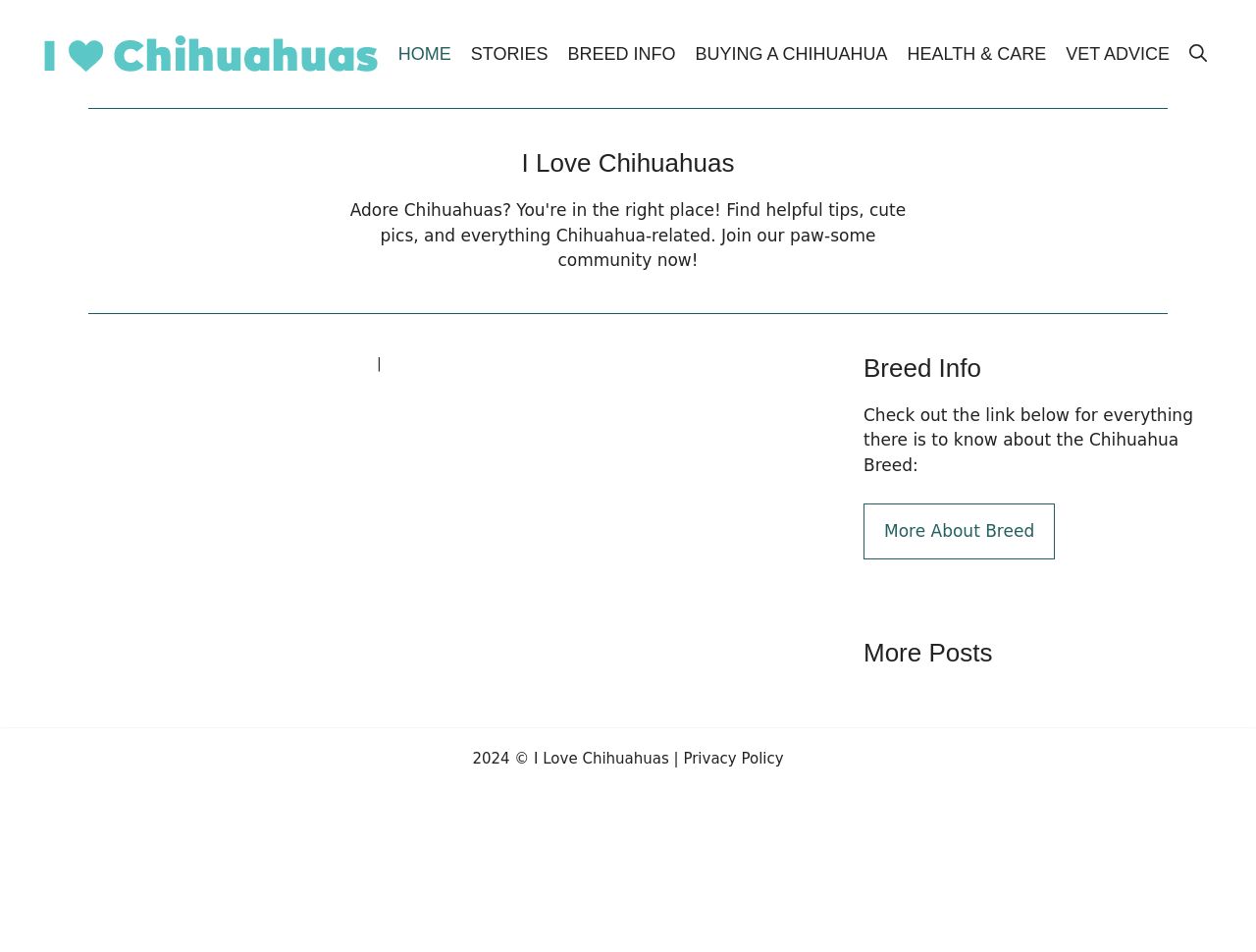What is the copyright year of the website?
Carefully analyze the image and provide a detailed answer to the question.

The copyright year of the website can be found at the bottom of the webpage, which reads '2024 © I Love Chihuahuas'.